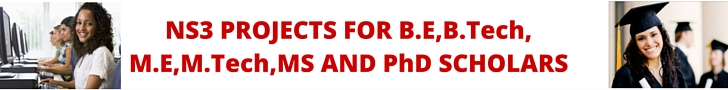Provide a brief response using a word or short phrase to this question:
What does the smiling female graduate signify?

Achievement and academic goals